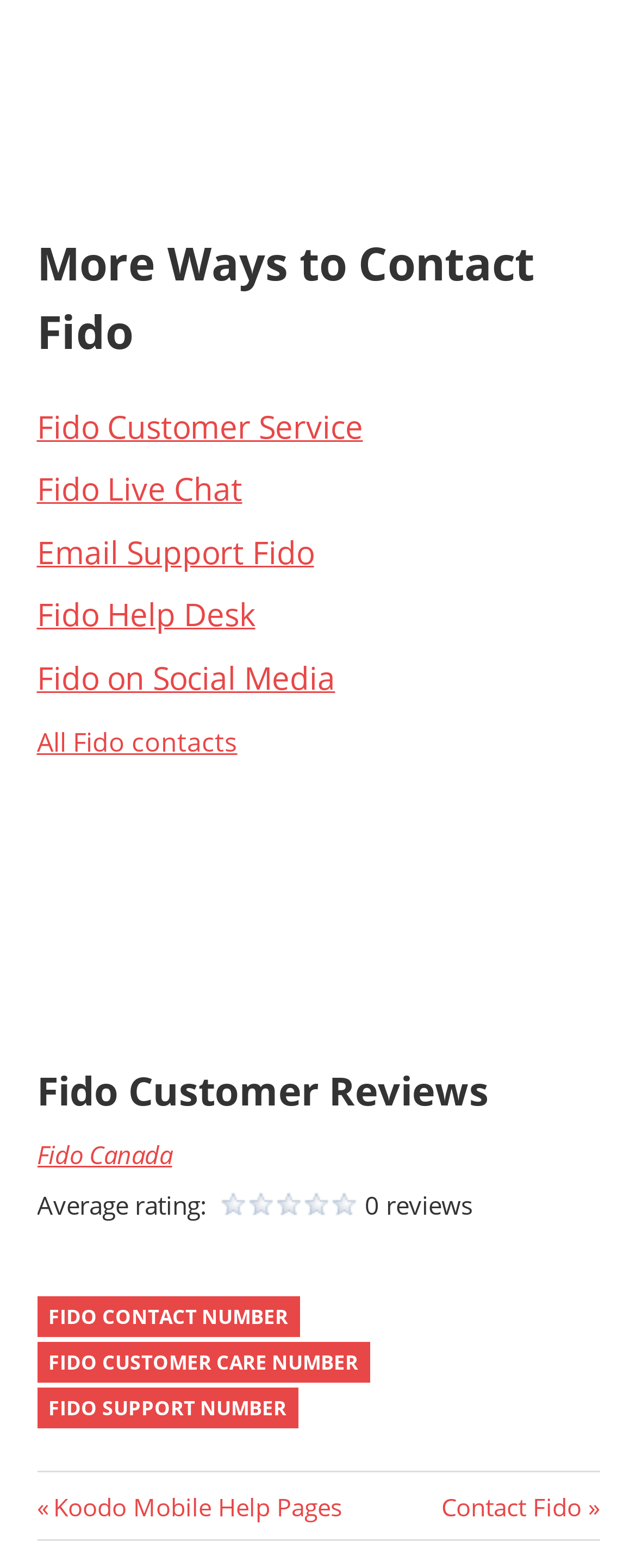Find the bounding box coordinates of the clickable region needed to perform the following instruction: "Go to Next Post". The coordinates should be provided as four float numbers between 0 and 1, i.e., [left, top, right, bottom].

[0.694, 0.95, 0.942, 0.971]